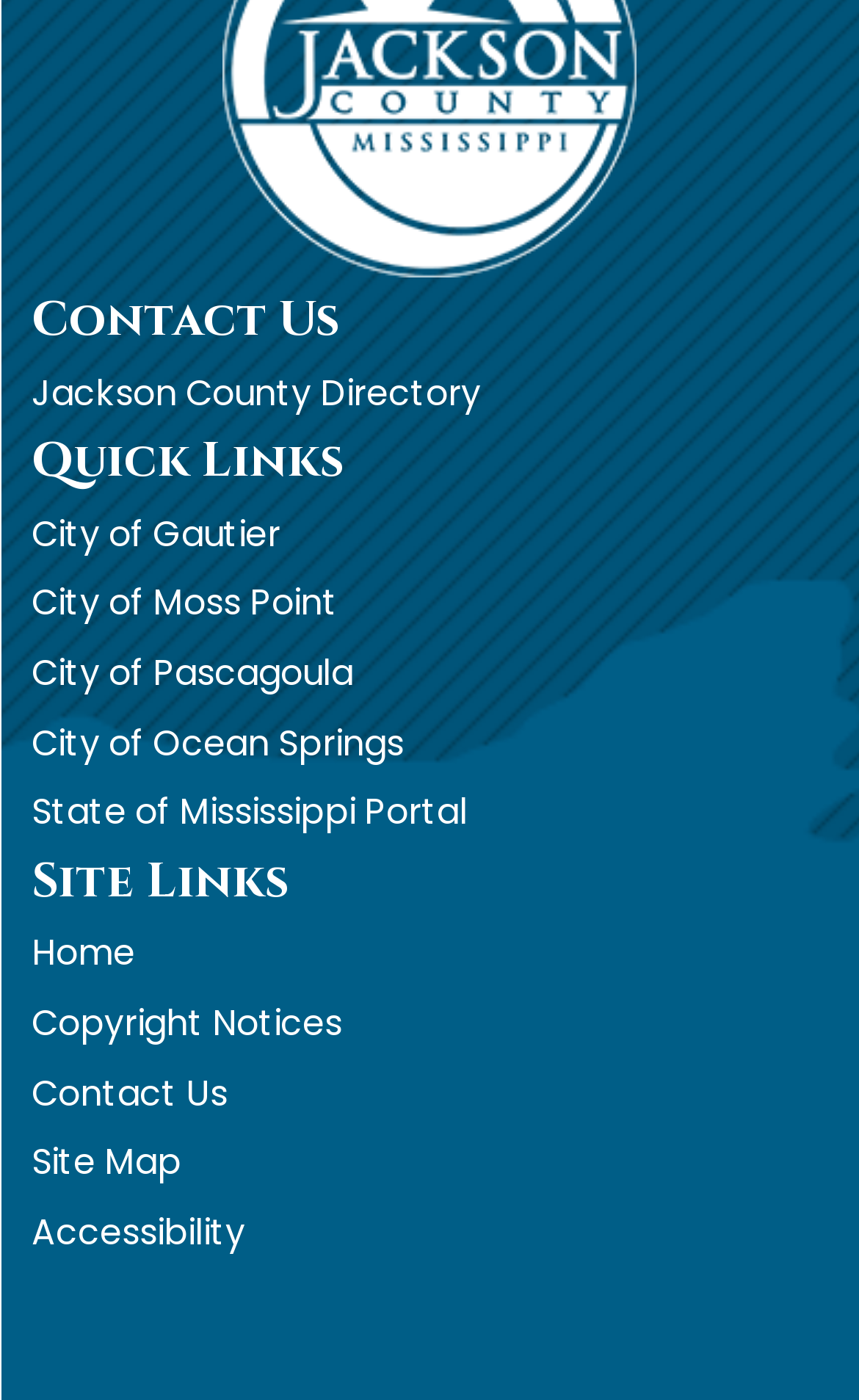Find the bounding box coordinates of the element to click in order to complete this instruction: "go to Contact Us". The bounding box coordinates must be four float numbers between 0 and 1, denoted as [left, top, right, bottom].

[0.037, 0.205, 0.963, 0.256]